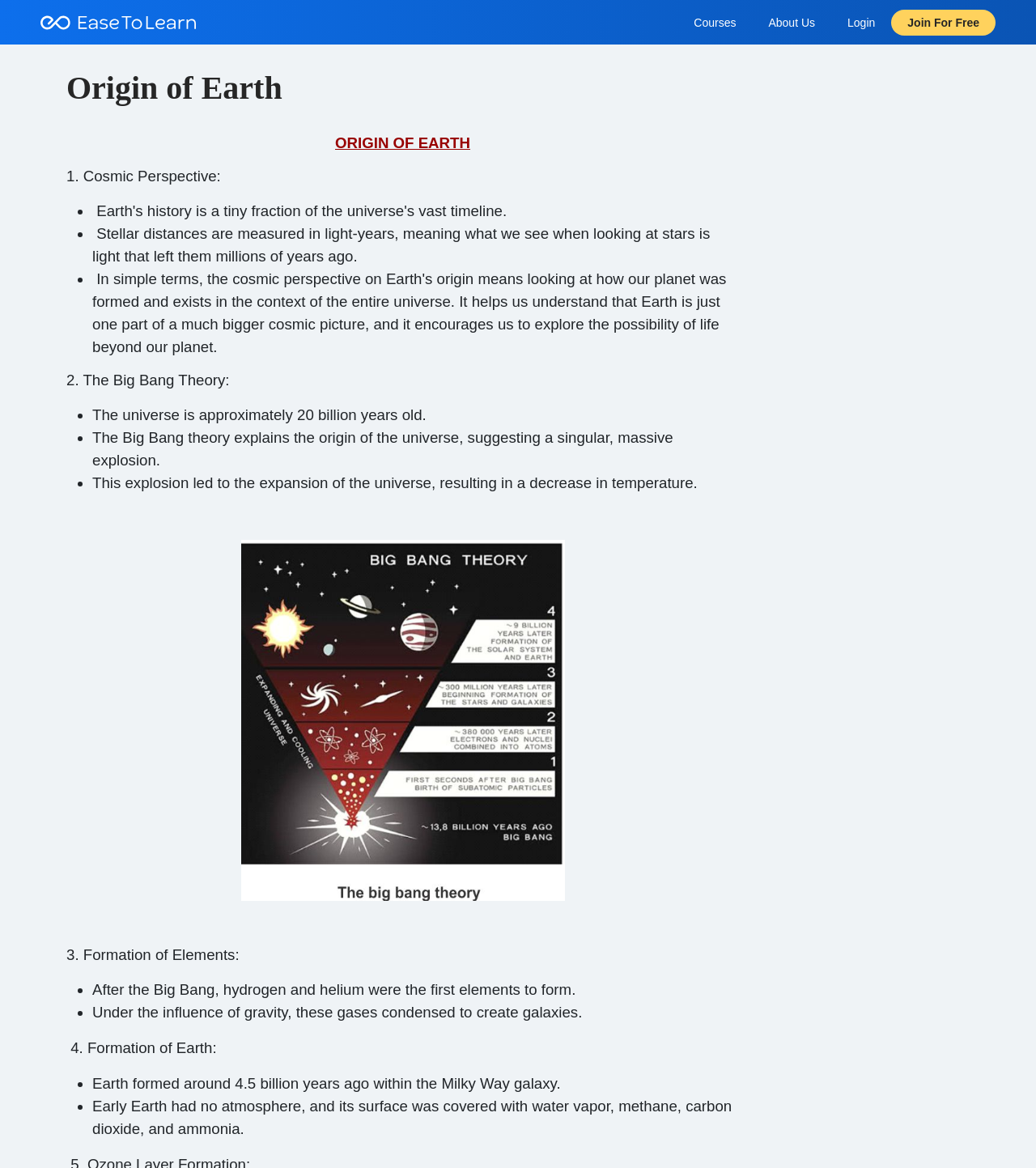How many points are discussed under the Big Bang Theory?
Please provide a single word or phrase as your answer based on the screenshot.

3